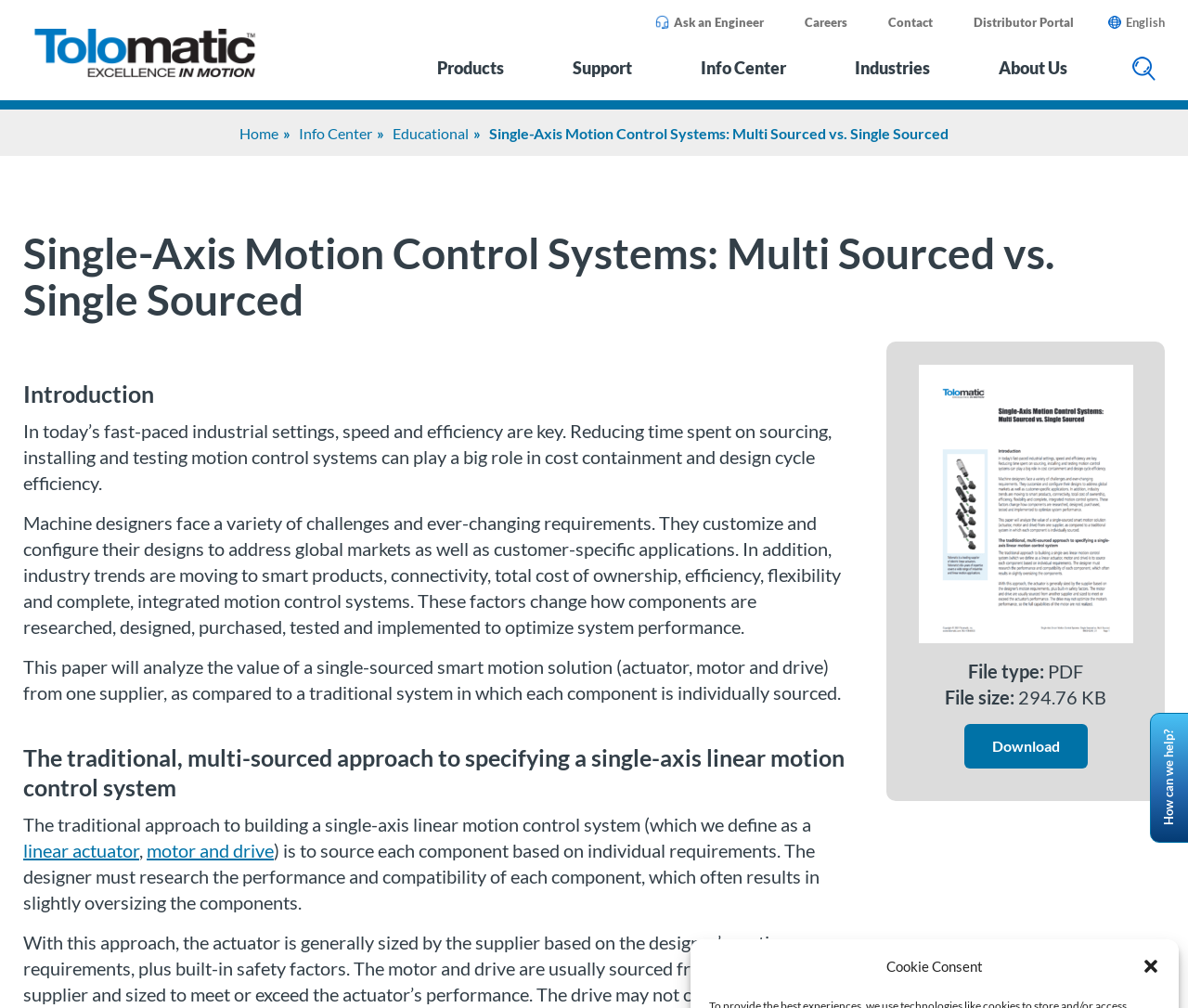Detail the features and information presented on the webpage.

This webpage is about single-axis motion control systems, specifically comparing multi-sourced and single-sourced approaches. At the top, there is a Tolomatic logo on the left and a navigation menu on the right, featuring links to "Ask an Engineer", "Careers", "Contact", and more. Below the navigation menu, there is a search bar with a "Go" button and a combobox.

The main content of the page is divided into sections. The first section has a heading "Single-Axis Motion Control Systems: Multi Sourced vs. Single Sourced" and a brief introduction to the topic. Below the introduction, there is an image that takes up most of the width of the page.

The next section is headed "Introduction" and consists of three paragraphs of text discussing the challenges faced by machine designers and the benefits of single-sourced smart motion solutions. Following this section is another headed "The traditional, multi-sourced approach to specifying a single-axis linear motion control system", which includes a paragraph of text and two links to "linear actuator" and "motor and drive".

On the right side of the page, there is a section with information about a downloadable PDF file, including its type, size, and a download link. At the very bottom of the page, there is a button that asks "How can we help?"